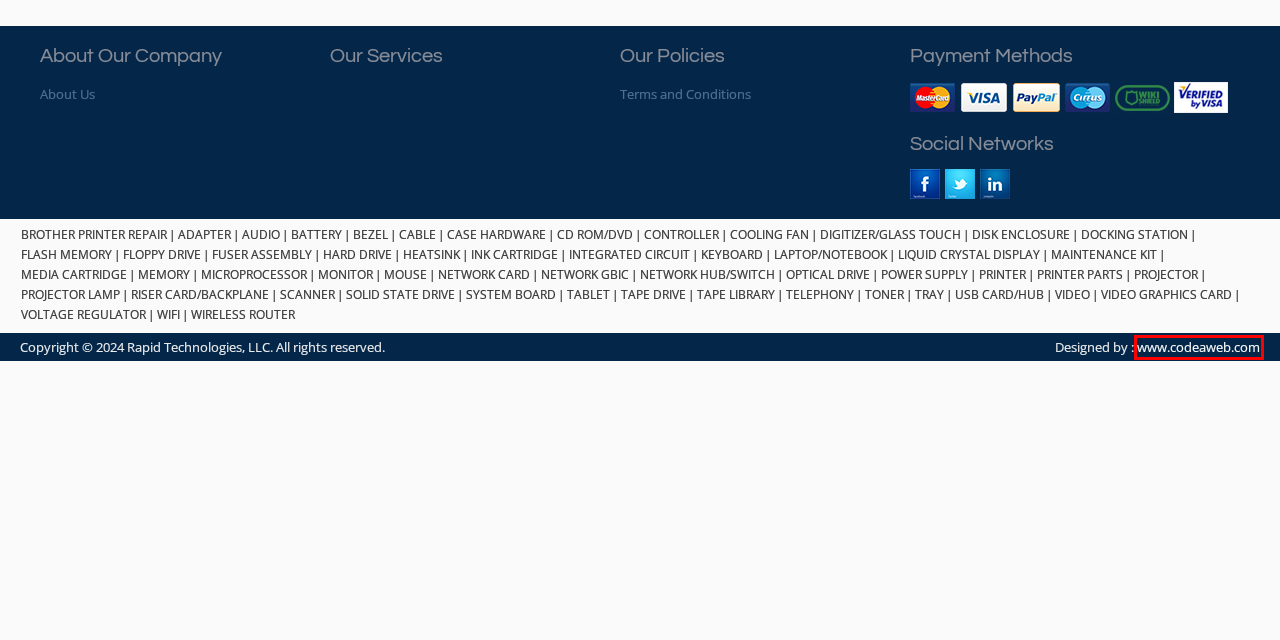You see a screenshot of a webpage with a red bounding box surrounding an element. Pick the webpage description that most accurately represents the new webpage after interacting with the element in the red bounding box. The options are:
A. Contact Us
B. Web Design & Development Company New York | Codea Technologies Inc
C. Shipping & Returns
D. Shopping Cart
E. Terms & Conditions
F. Brother Printer Repair
G. Track Order
H. Register Account

B